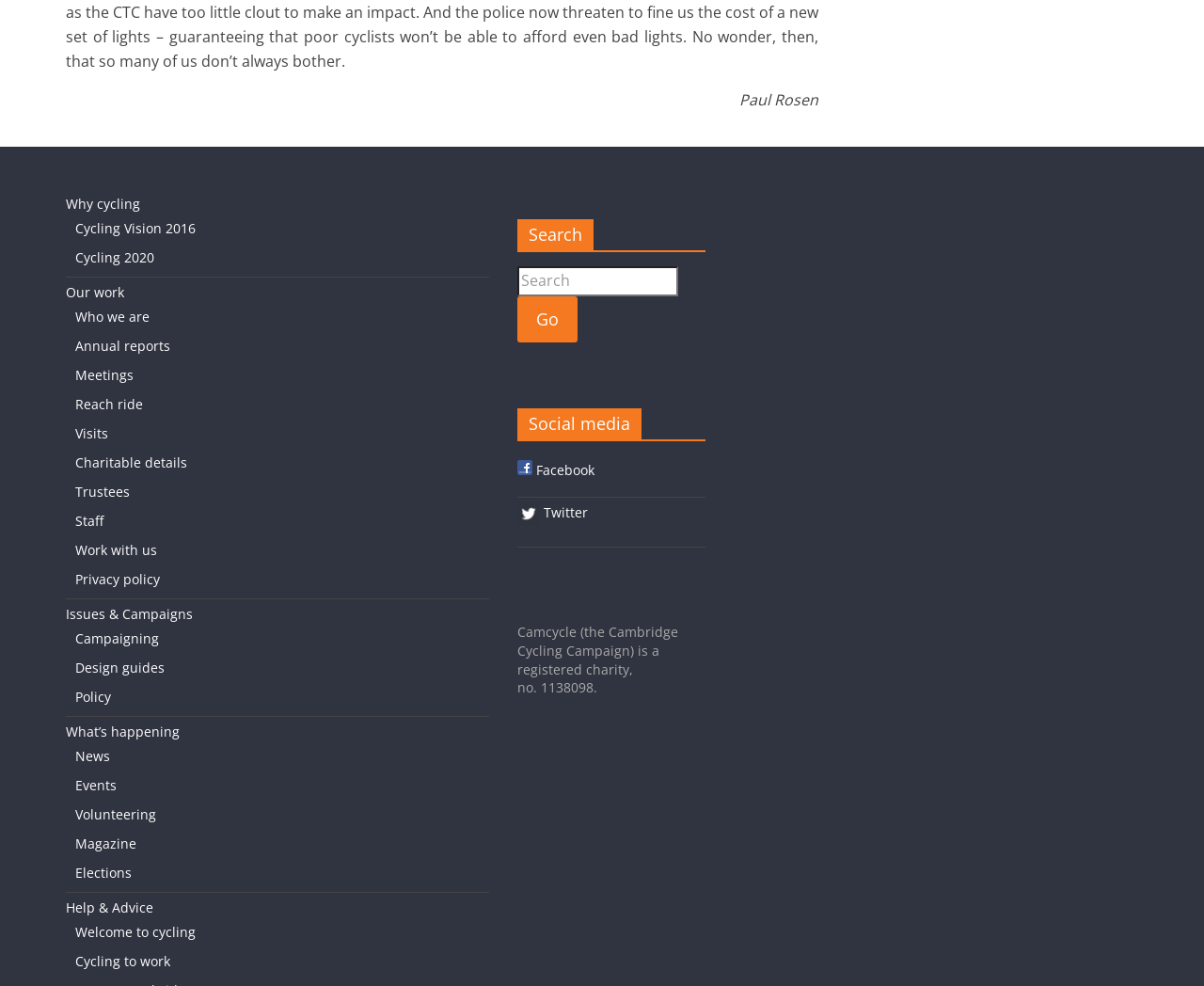Identify the bounding box of the UI element that matches this description: "Volunteering".

[0.062, 0.817, 0.13, 0.835]